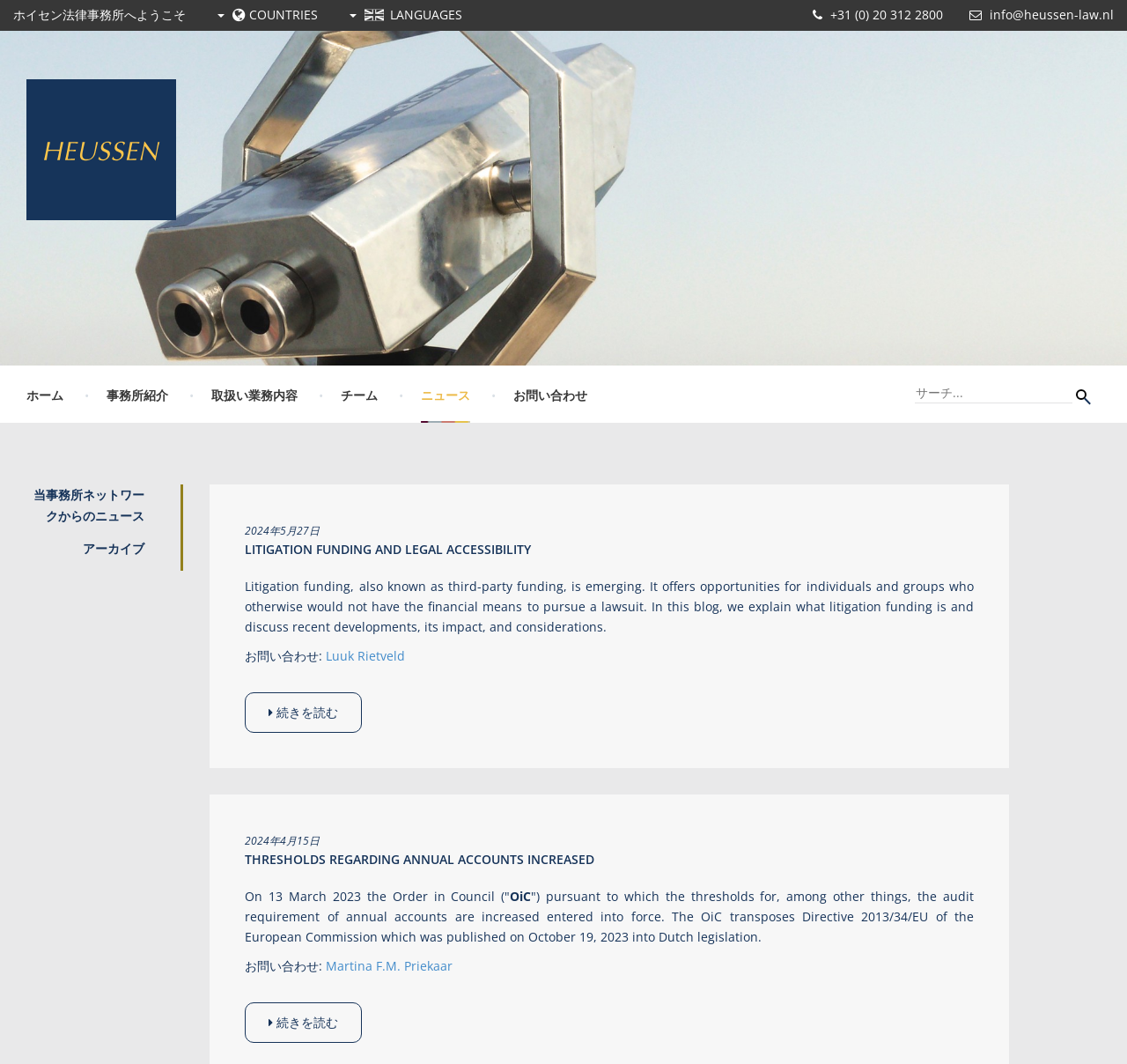Provide an in-depth caption for the contents of the webpage.

This webpage is about a law firm, HEUSSEN, and its news section. At the top, there is a welcome message "ホイセン法律事務所へようこそ" (Welcome to HEUSSEN Law Firm) followed by a row of links to different sections of the website, including "COUNTRIES", "LANGUAGES", a phone number, and an email address.

Below this row, there is a main navigation menu with links to "ホーム" (Home), "事務所紹介" (About the Firm), "取扱い業務内容" (Practice Areas), "チーム" (Team), "ニュース" (News), and "お問い合わせ" (Contact).

On the right side of the page, there is a search bar with a search button. Below the search bar, there is a section with news articles. The news section has two articles, each with a date, title, and a brief summary. The first article is about litigation funding and legal accessibility, and the second article is about thresholds regarding annual accounts increased. Each article has a "read more" link at the bottom.

Above the news section, there are two links to "当事務所ネットワークからのニュース" (News from our network) and "アーカイブ" (Archive).